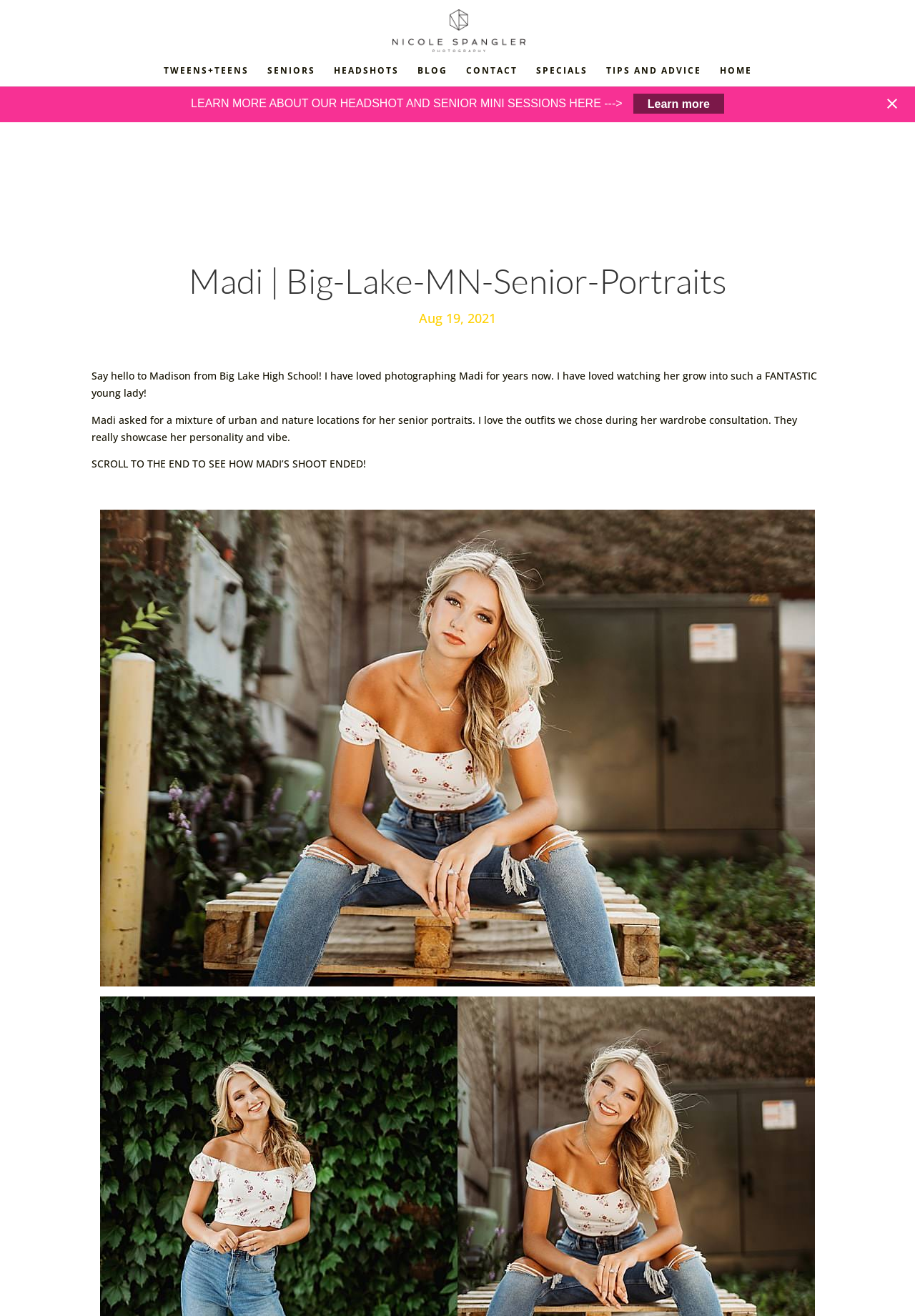Utilize the information from the image to answer the question in detail:
What type of photographer is Madi?

Based on the webpage content, Madi is a senior photographer, which can be inferred from the text 'Madi | Big-Lake-MN-Senior-Portraits' and the context of the webpage, which appears to be showcasing senior portraits.